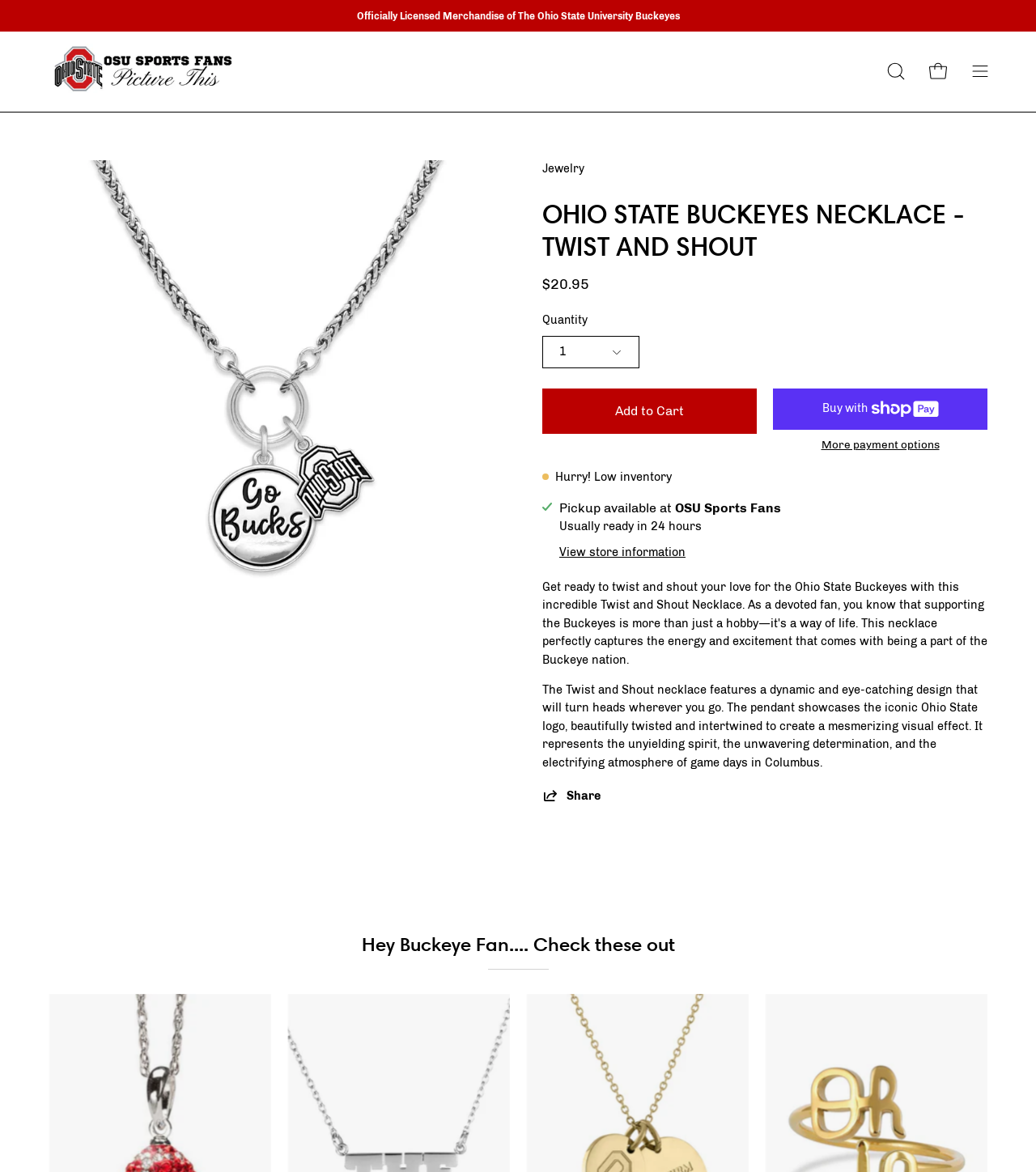What is the price of the Ohio State Buckeyes Necklace?
Kindly give a detailed and elaborate answer to the question.

I found the price of the necklace by looking at the product details section, where it is listed as '$20.95'.